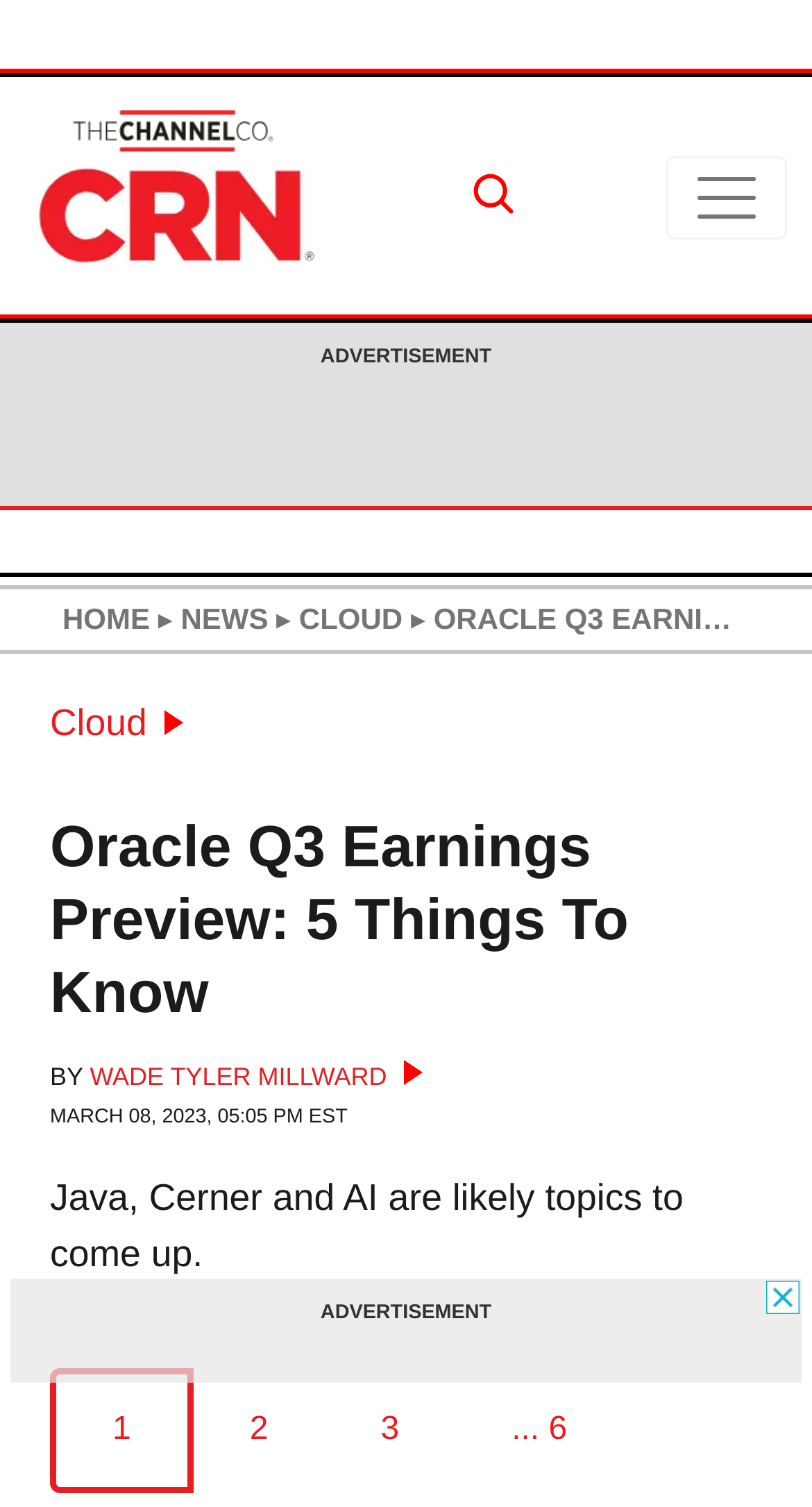Please specify the bounding box coordinates of the clickable region to carry out the following instruction: "Go to NEWS". The coordinates should be four float numbers between 0 and 1, in the format [left, top, right, bottom].

[0.185, 0.399, 0.33, 0.421]